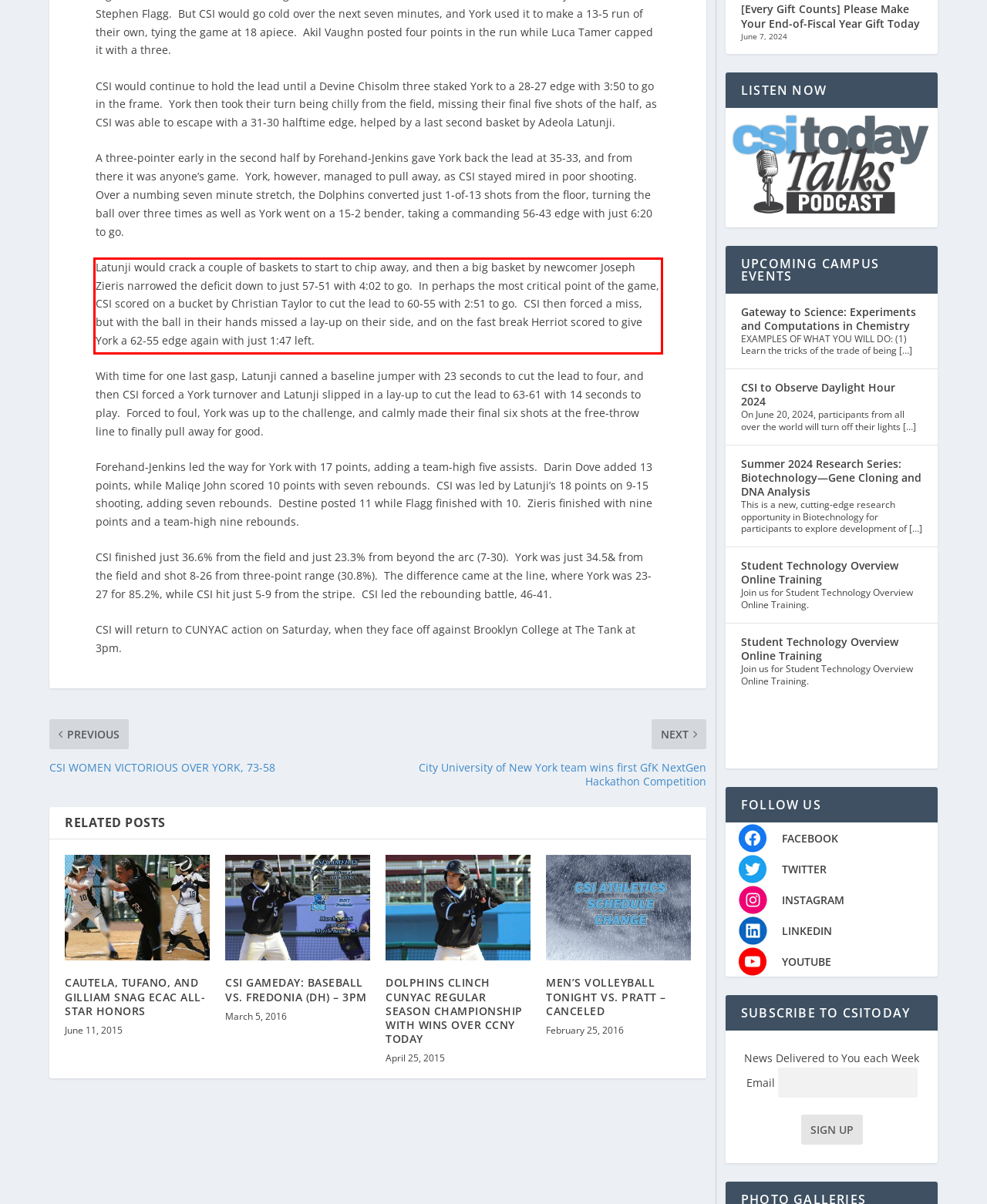Please examine the webpage screenshot and extract the text within the red bounding box using OCR.

Latunji would crack a couple of baskets to start to chip away, and then a big basket by newcomer Joseph Zieris narrowed the deficit down to just 57-51 with 4:02 to go. In perhaps the most critical point of the game, CSI scored on a bucket by Christian Taylor to cut the lead to 60-55 with 2:51 to go. CSI then forced a miss, but with the ball in their hands missed a lay-up on their side, and on the fast break Herriot scored to give York a 62-55 edge again with just 1:47 left.